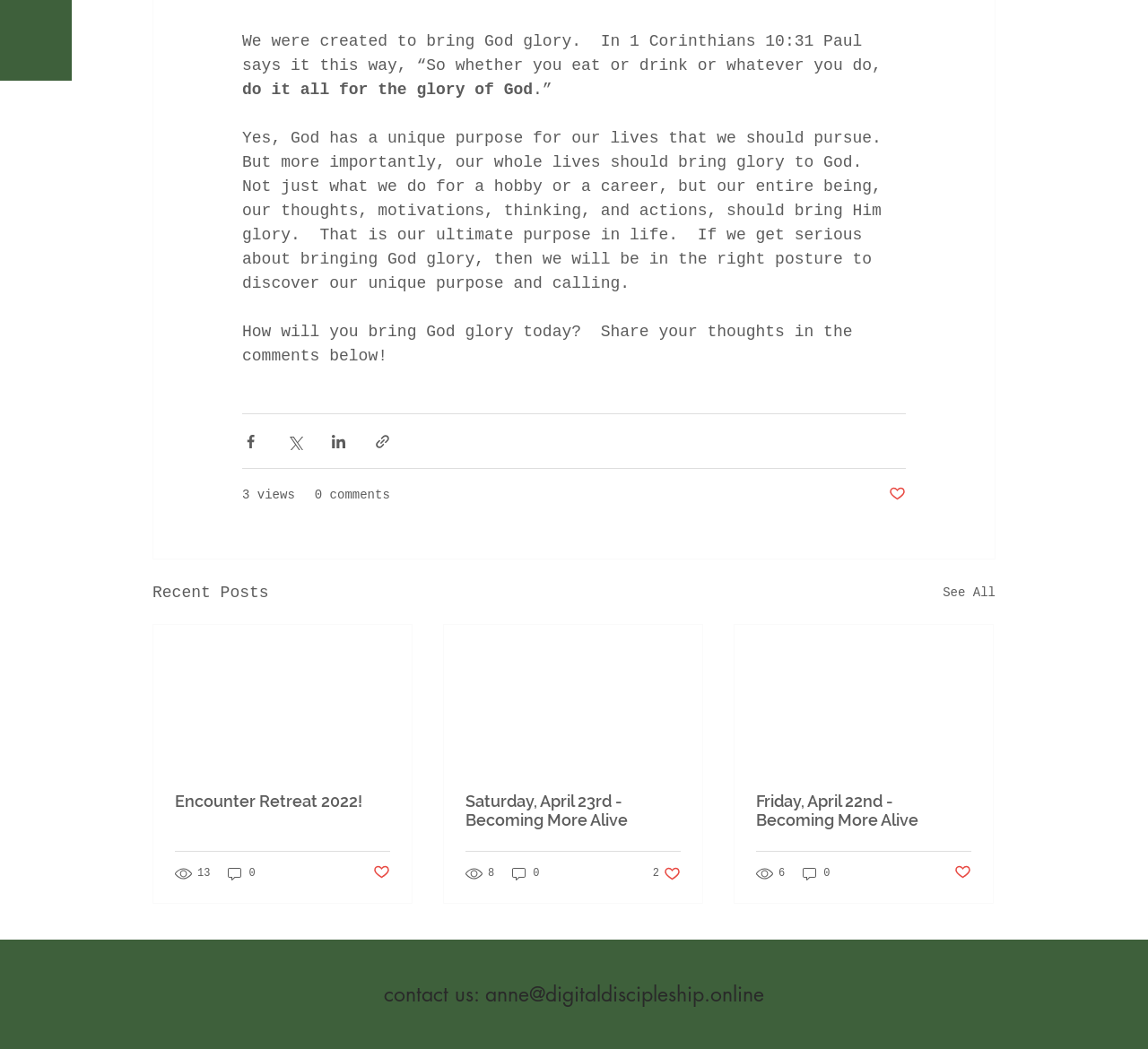Find the bounding box coordinates of the element I should click to carry out the following instruction: "Contact us via email".

[0.423, 0.935, 0.666, 0.961]